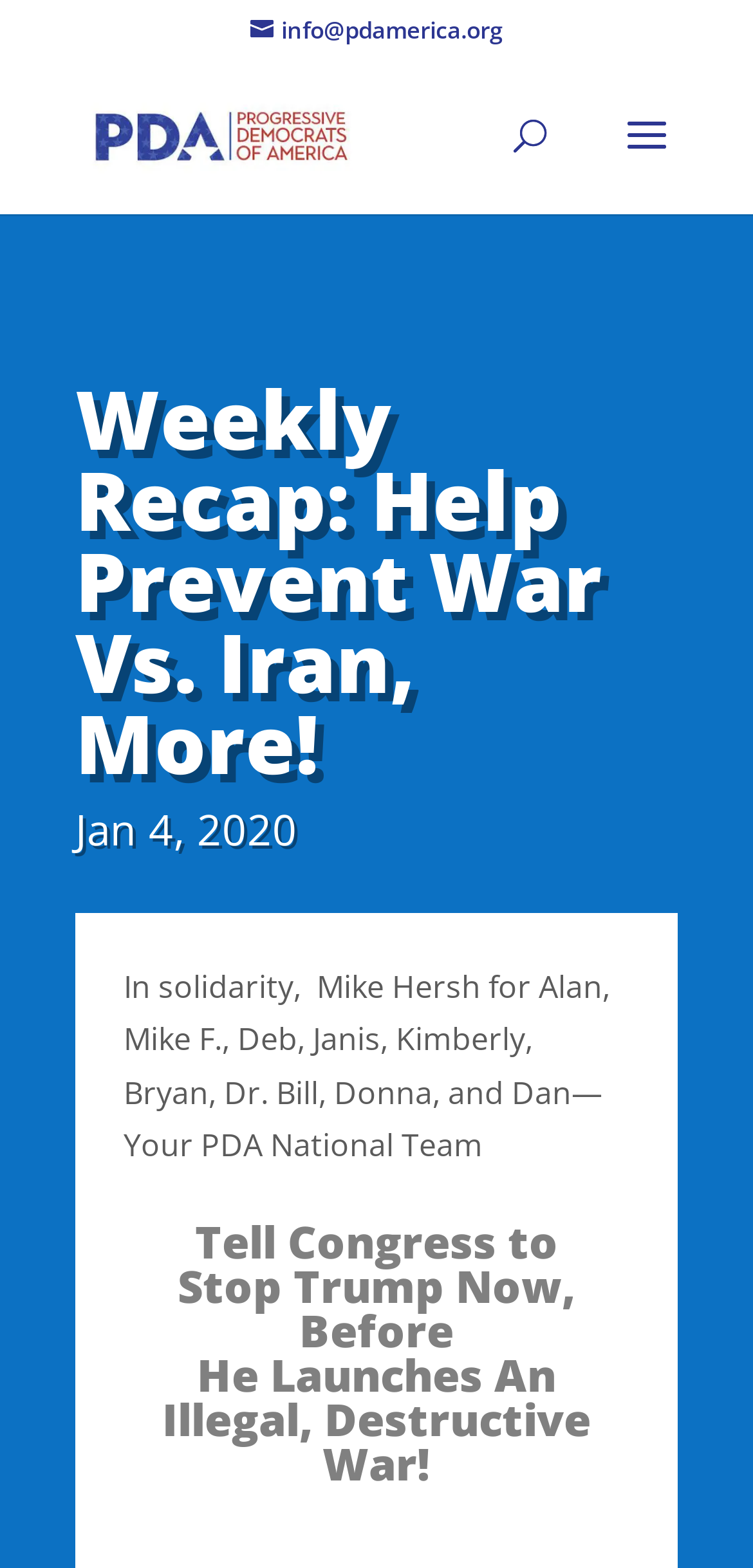Identify the bounding box for the described UI element: "info@pdamerica.org".

[0.332, 0.009, 0.668, 0.03]